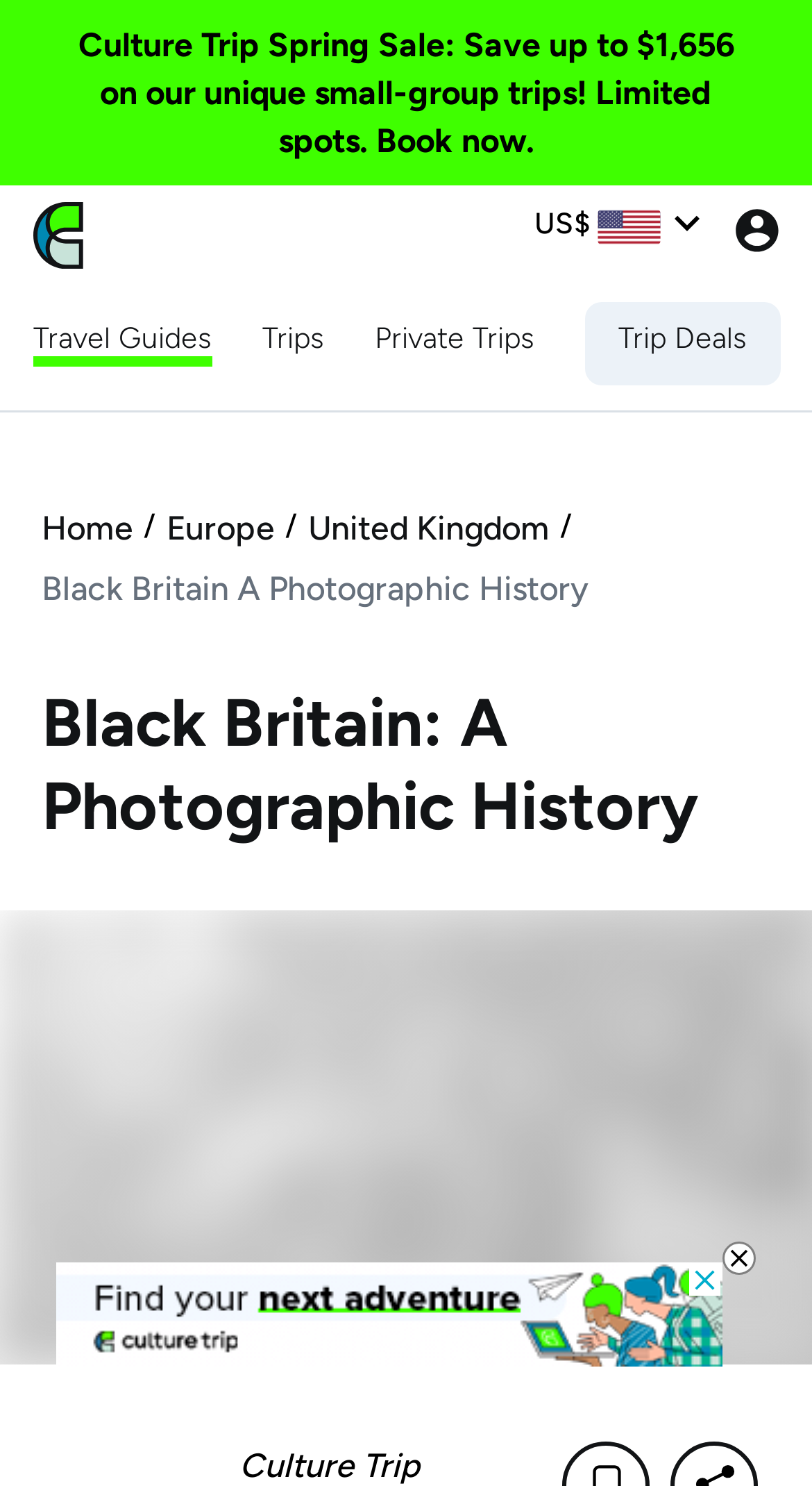What is the currency symbol used?
Relying on the image, give a concise answer in one word or a brief phrase.

US$